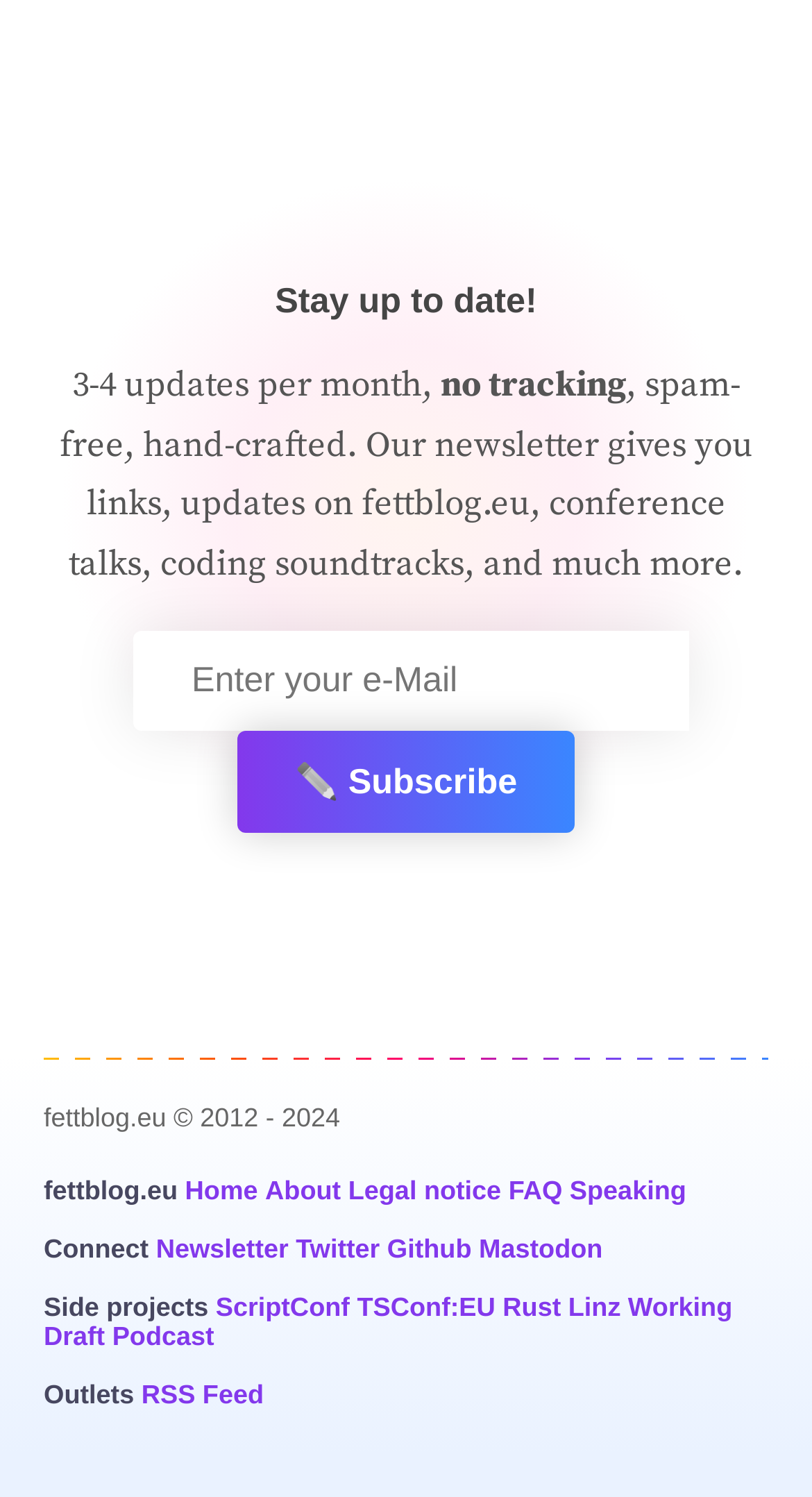Can you provide the bounding box coordinates for the element that should be clicked to implement the instruction: "Go to University of Warwick homepage"?

None